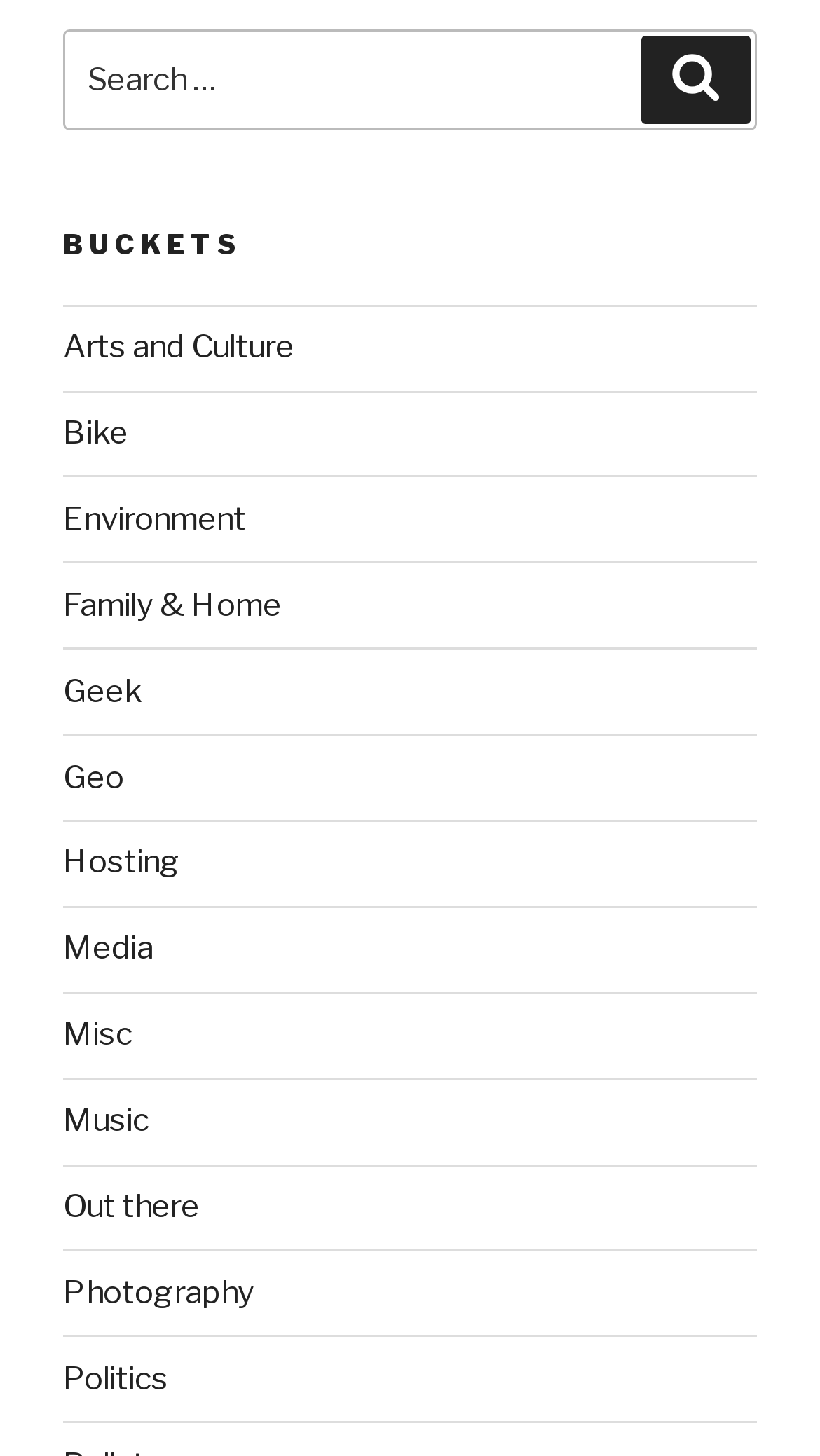What is the text on the button next to the search box?
Using the visual information, answer the question in a single word or phrase.

Search